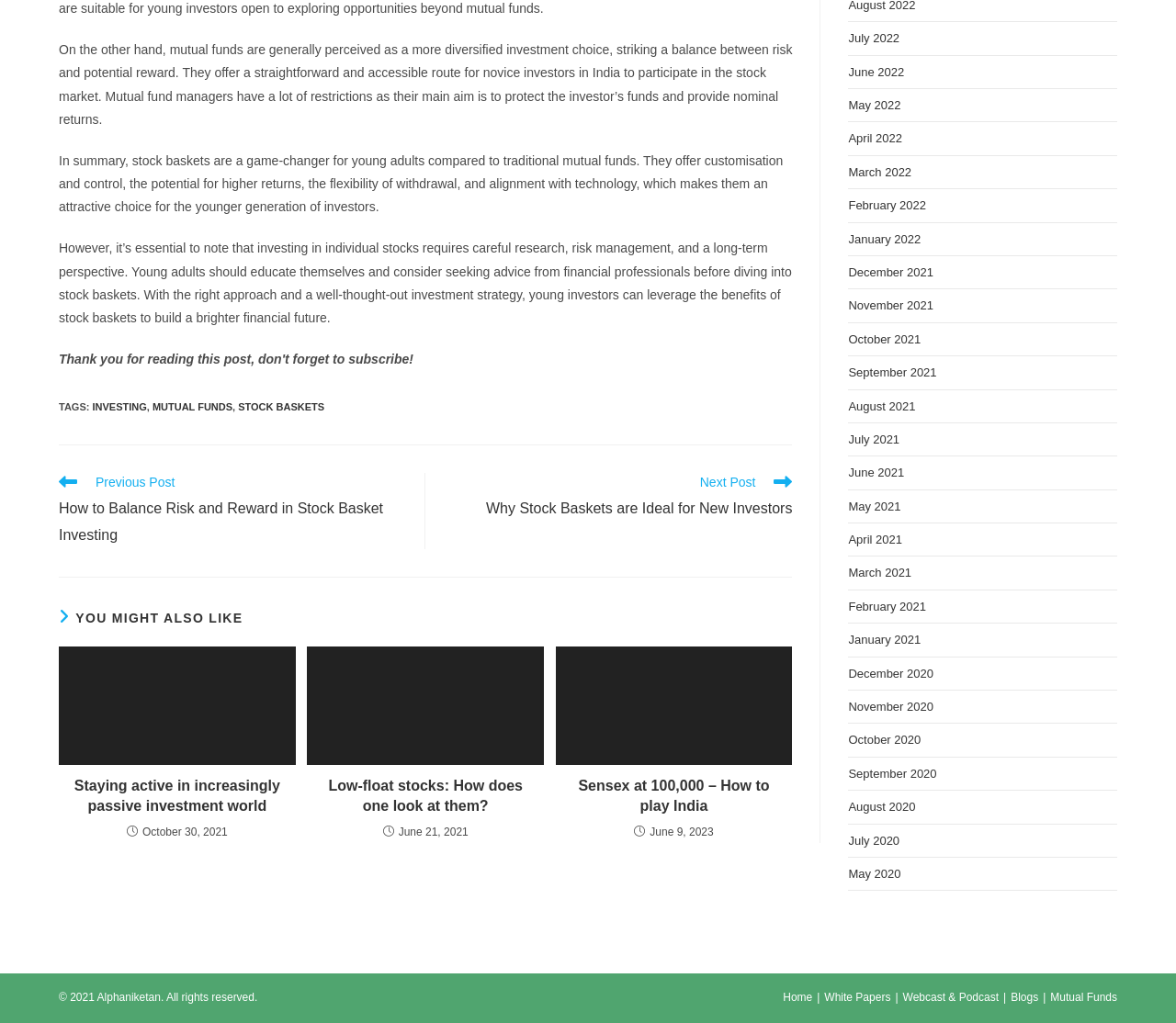What is the purpose of a mutual fund manager?
Use the information from the image to give a detailed answer to the question.

According to the text, a mutual fund manager's main aim is to protect the investor's funds and provide nominal returns, indicating that their primary purpose is to safeguard the investor's investment.